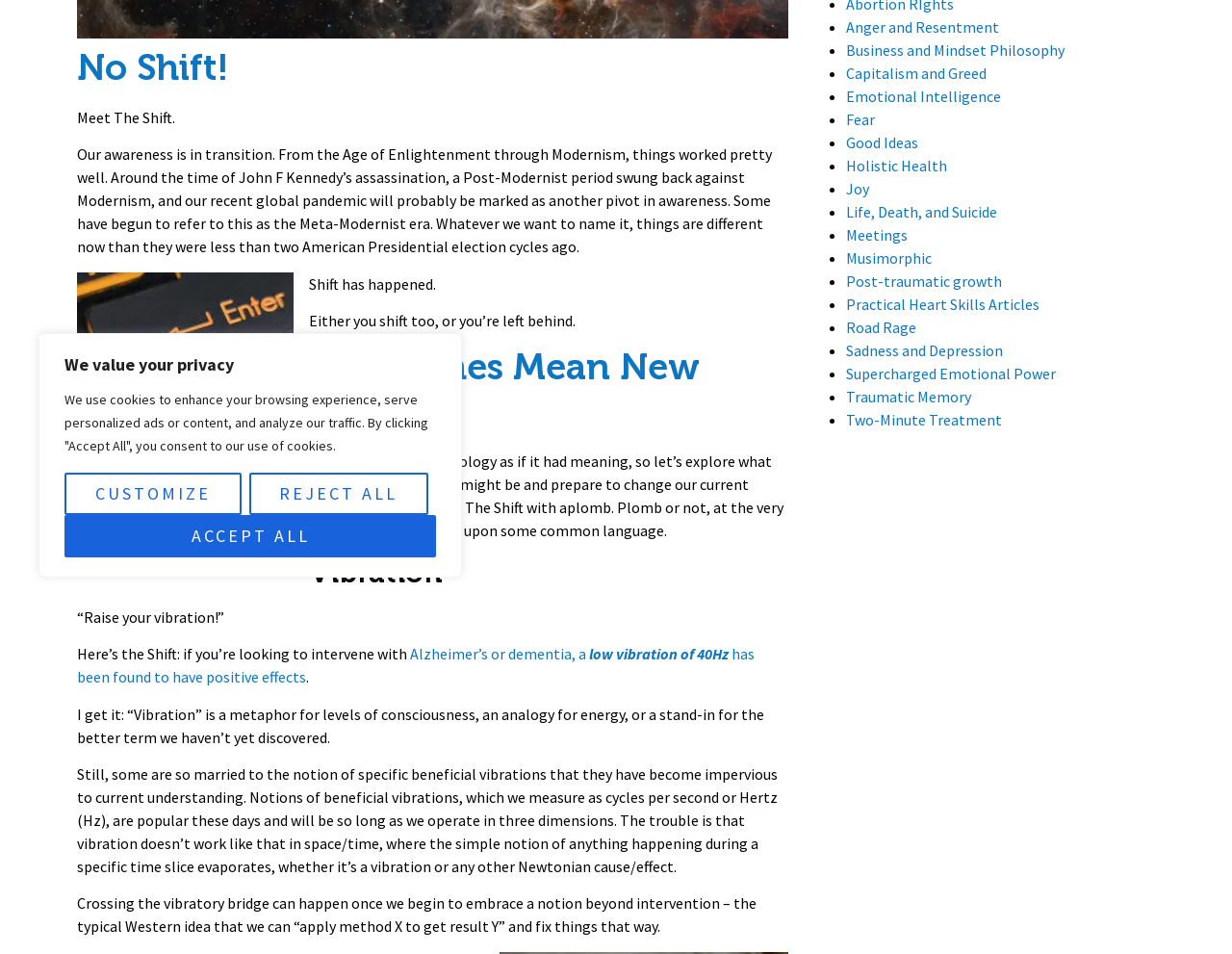Determine the bounding box for the described UI element: "Lending Policy".

None